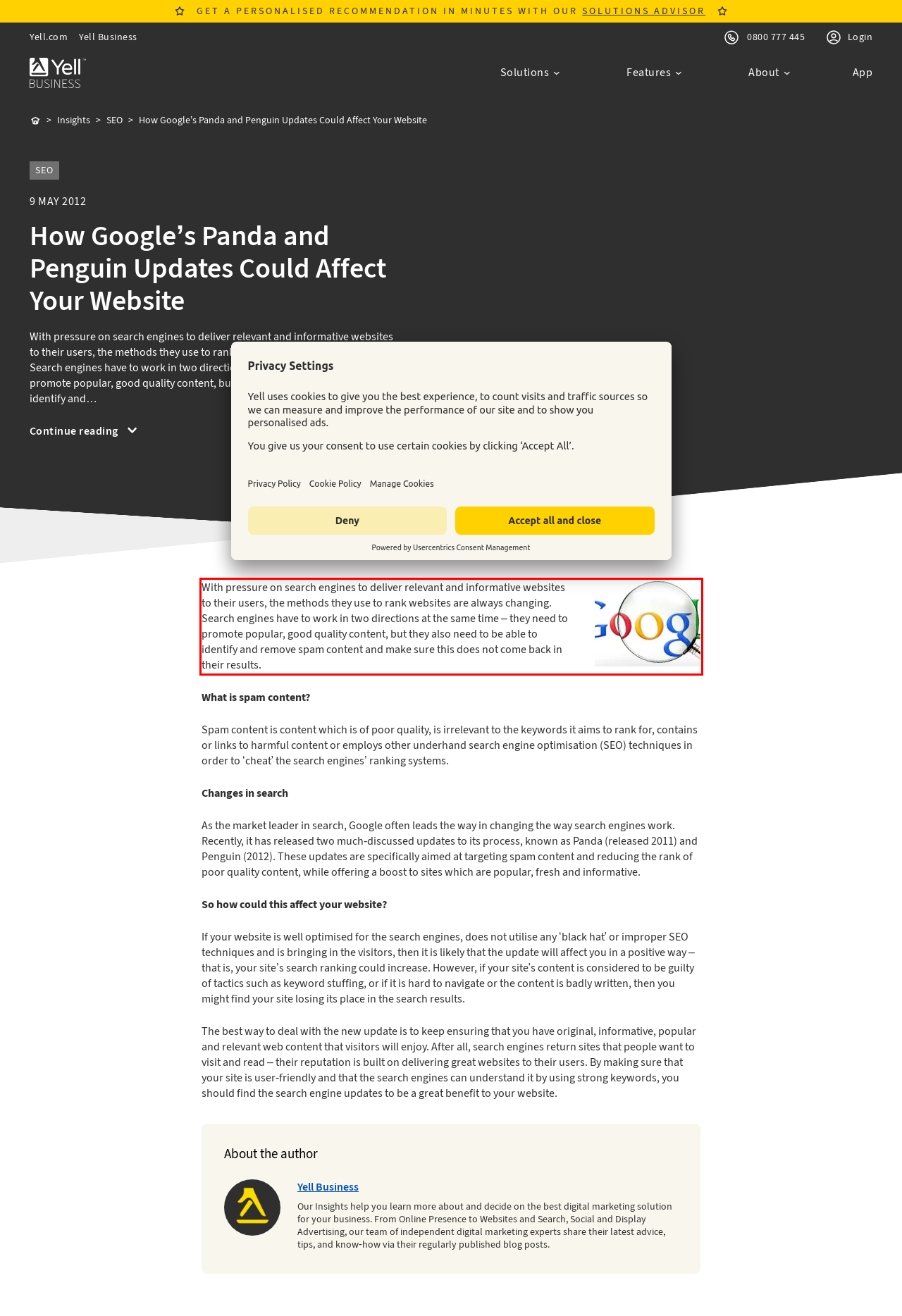Given the screenshot of the webpage, identify the red bounding box, and recognize the text content inside that red bounding box.

With pressure on search engines to deliver relevant and informative websites to their users, the methods they use to rank websites are always changing. Search engines have to work in two directions at the same time – they need to promote popular, good quality content, but they also need to be able to identify and remove spam content and make sure this does not come back in their results.